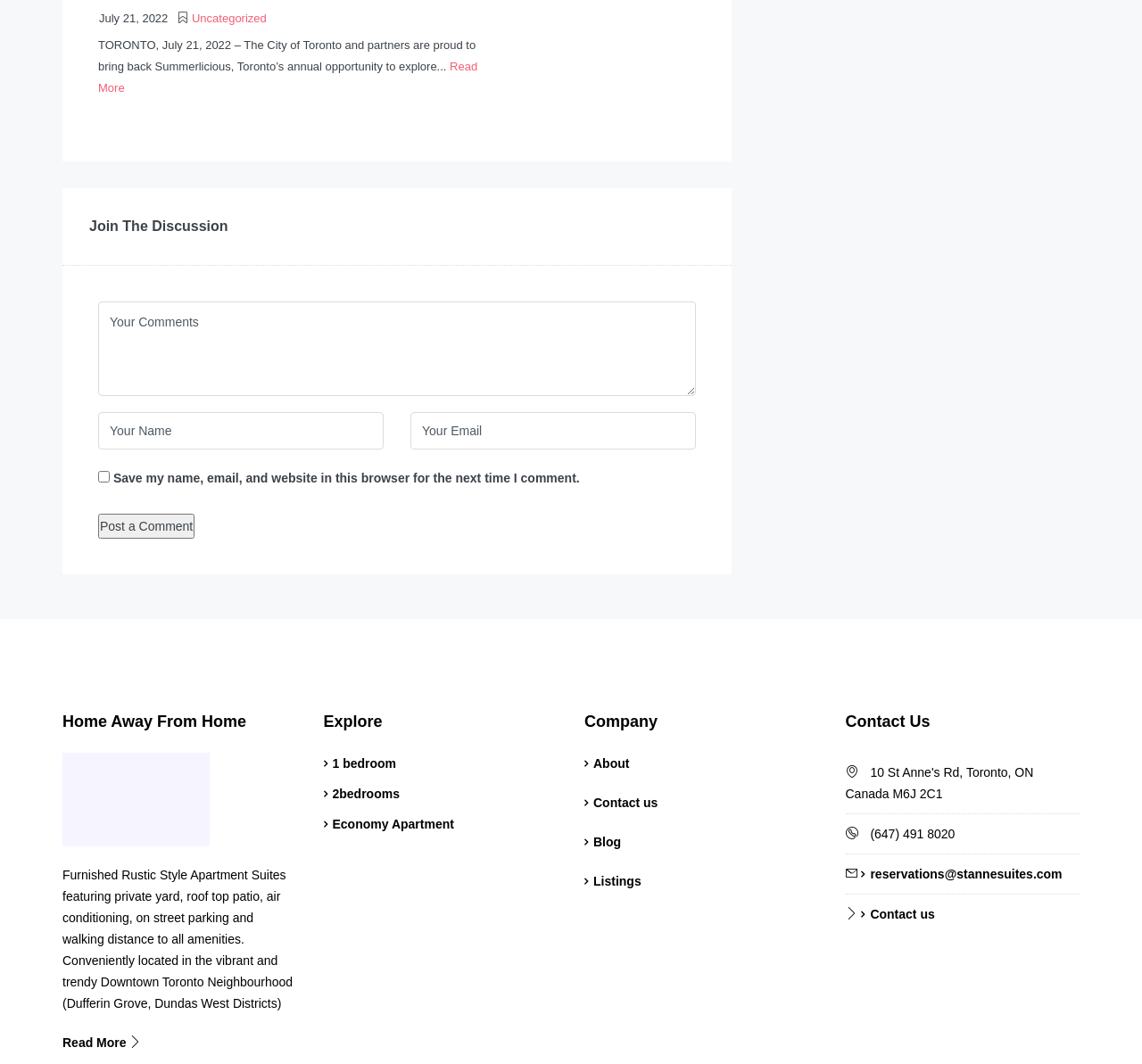Can you determine the bounding box coordinates of the area that needs to be clicked to fulfill the following instruction: "Contact us via email"?

[0.754, 0.814, 0.93, 0.828]